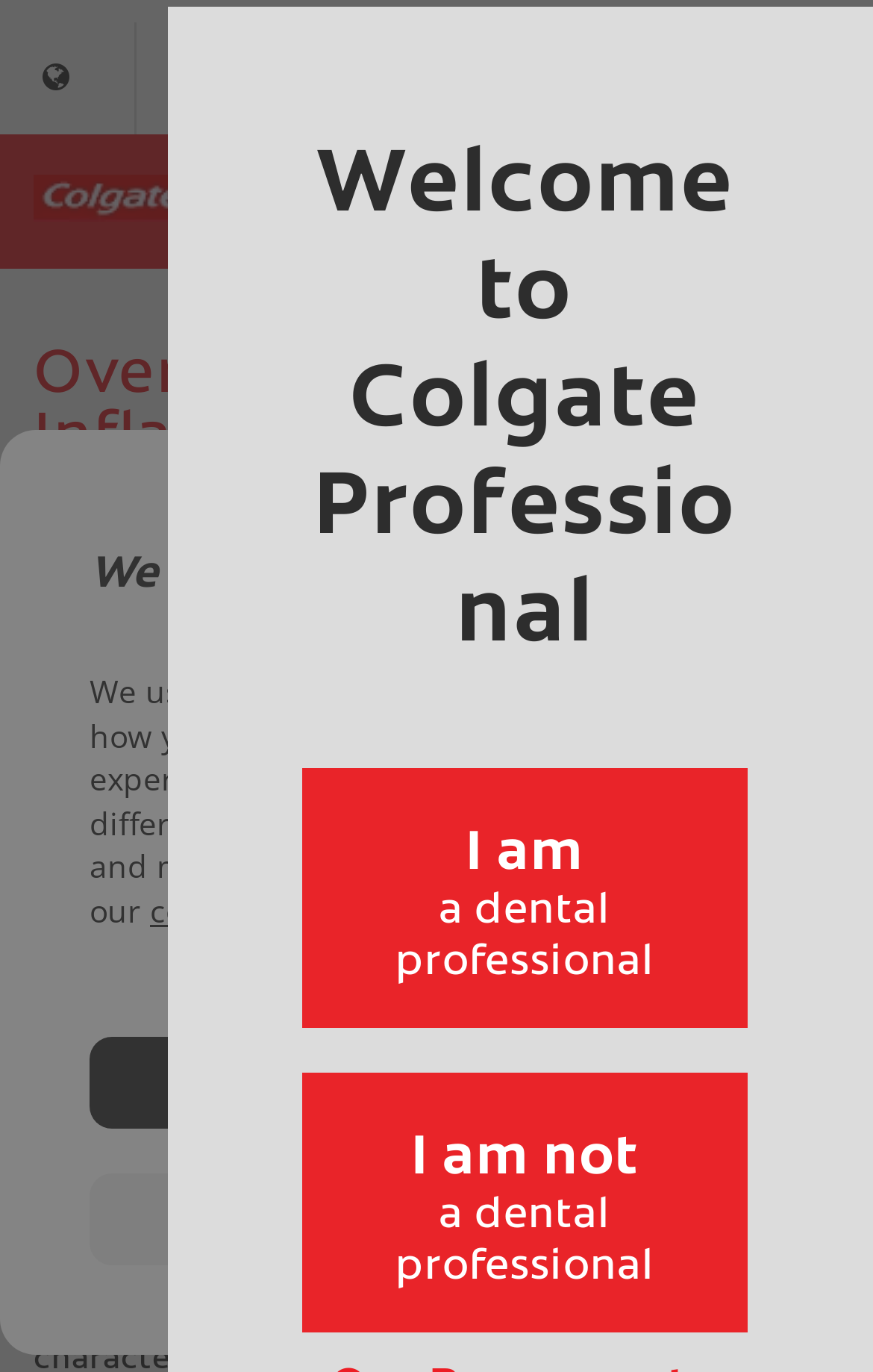Please locate the bounding box coordinates of the element that should be clicked to achieve the given instruction: "Contact Us".

[0.764, 0.041, 0.962, 0.073]